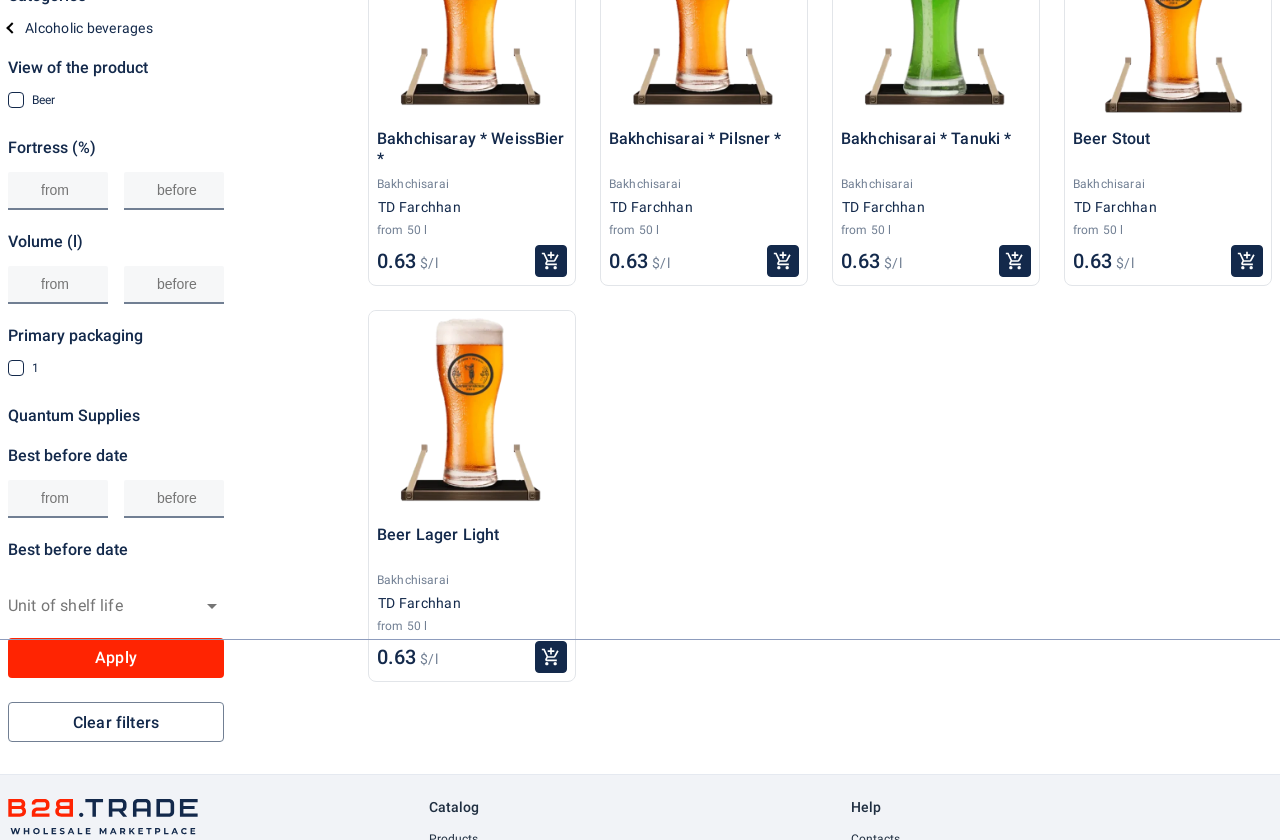For the following element description, predict the bounding box coordinates in the format (top-left x, top-left y, bottom-right x, bottom-right y). All values should be floating point numbers between 0 and 1. Description: placeholder="from"

[0.006, 0.205, 0.084, 0.25]